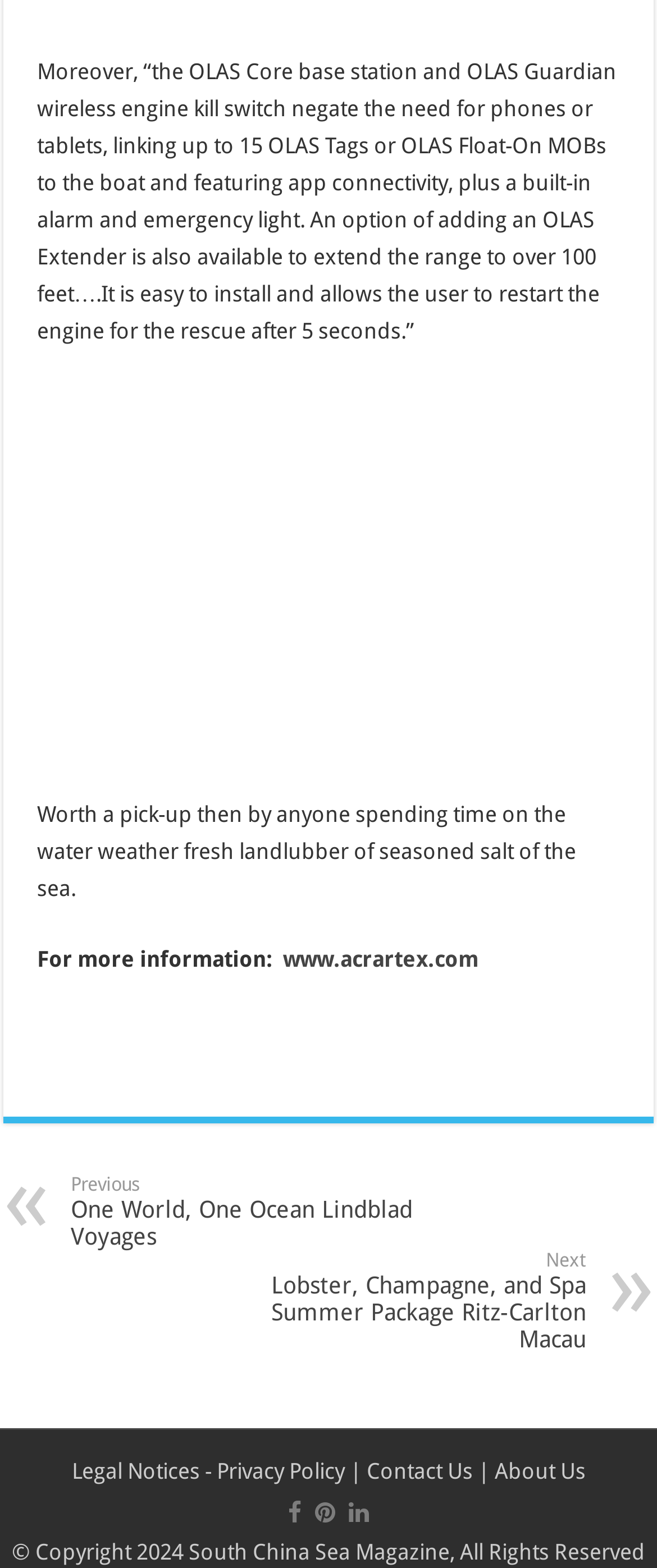Pinpoint the bounding box coordinates of the element you need to click to execute the following instruction: "Visit the ACR Artex website". The bounding box should be represented by four float numbers between 0 and 1, in the format [left, top, right, bottom].

[0.431, 0.604, 0.736, 0.62]